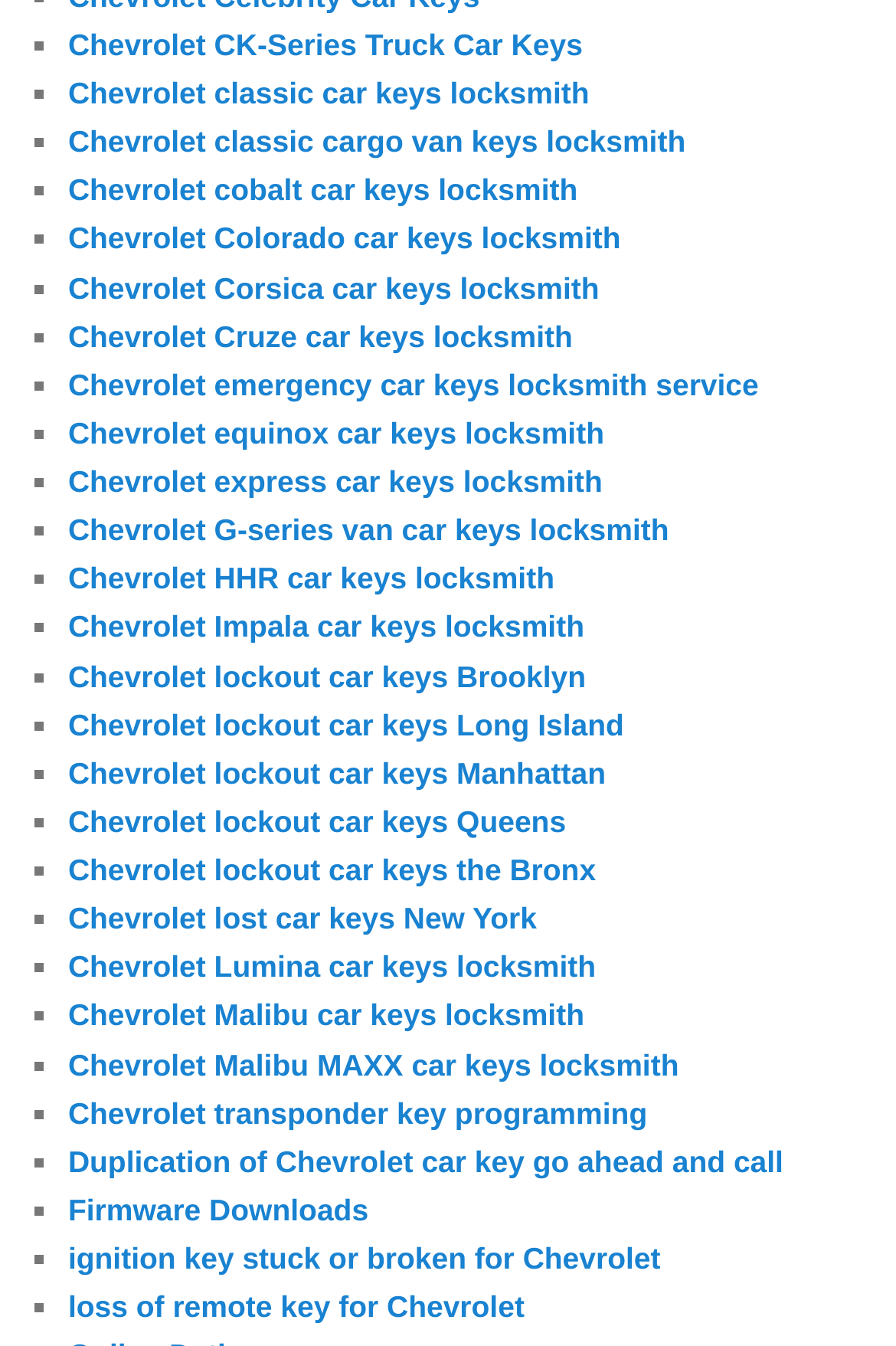What is the main topic of this webpage?
Using the image, respond with a single word or phrase.

Chevrolet car keys locksmith